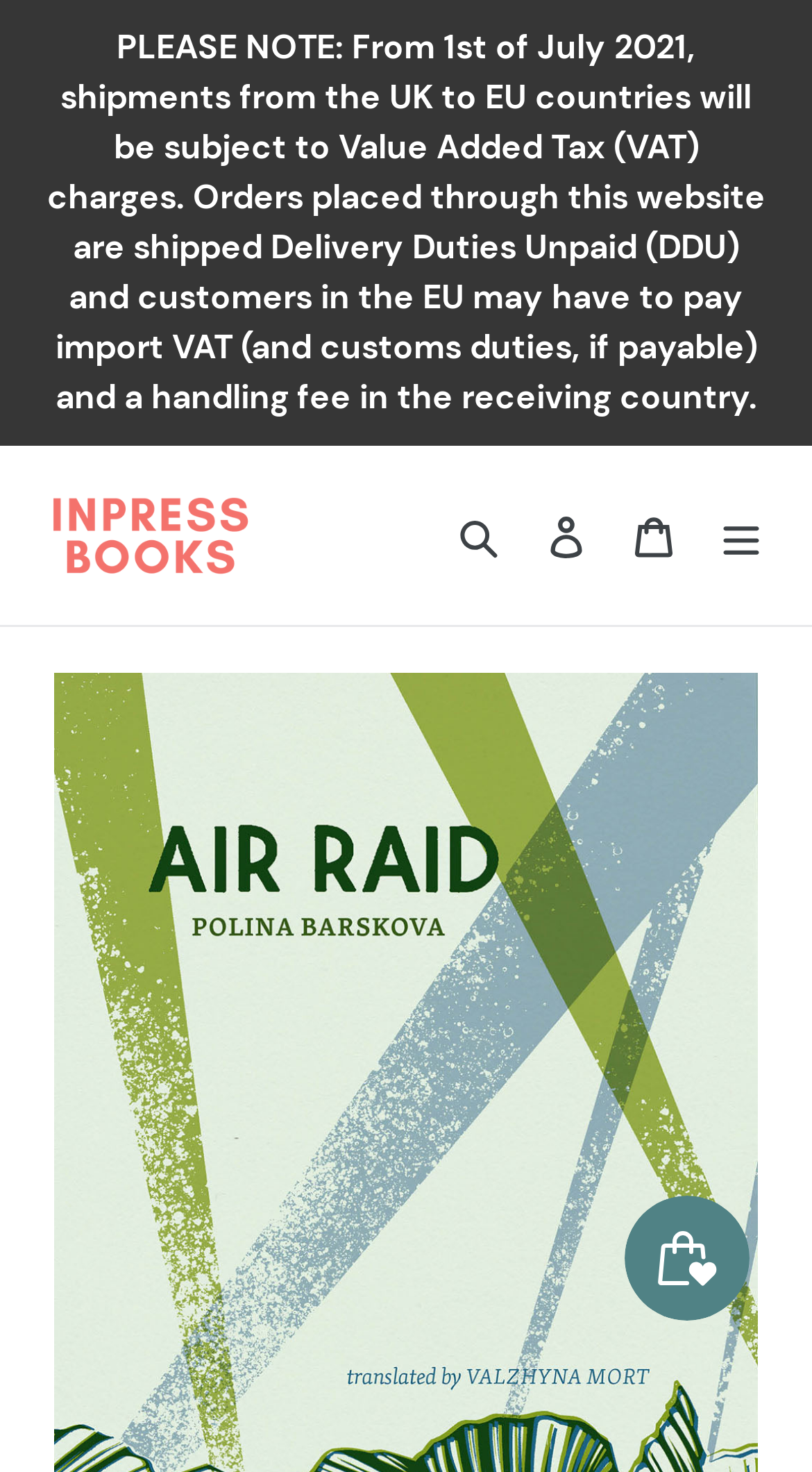Determine the bounding box for the described HTML element: "Log in". Ensure the coordinates are four float numbers between 0 and 1 in the format [left, top, right, bottom].

[0.644, 0.333, 0.751, 0.395]